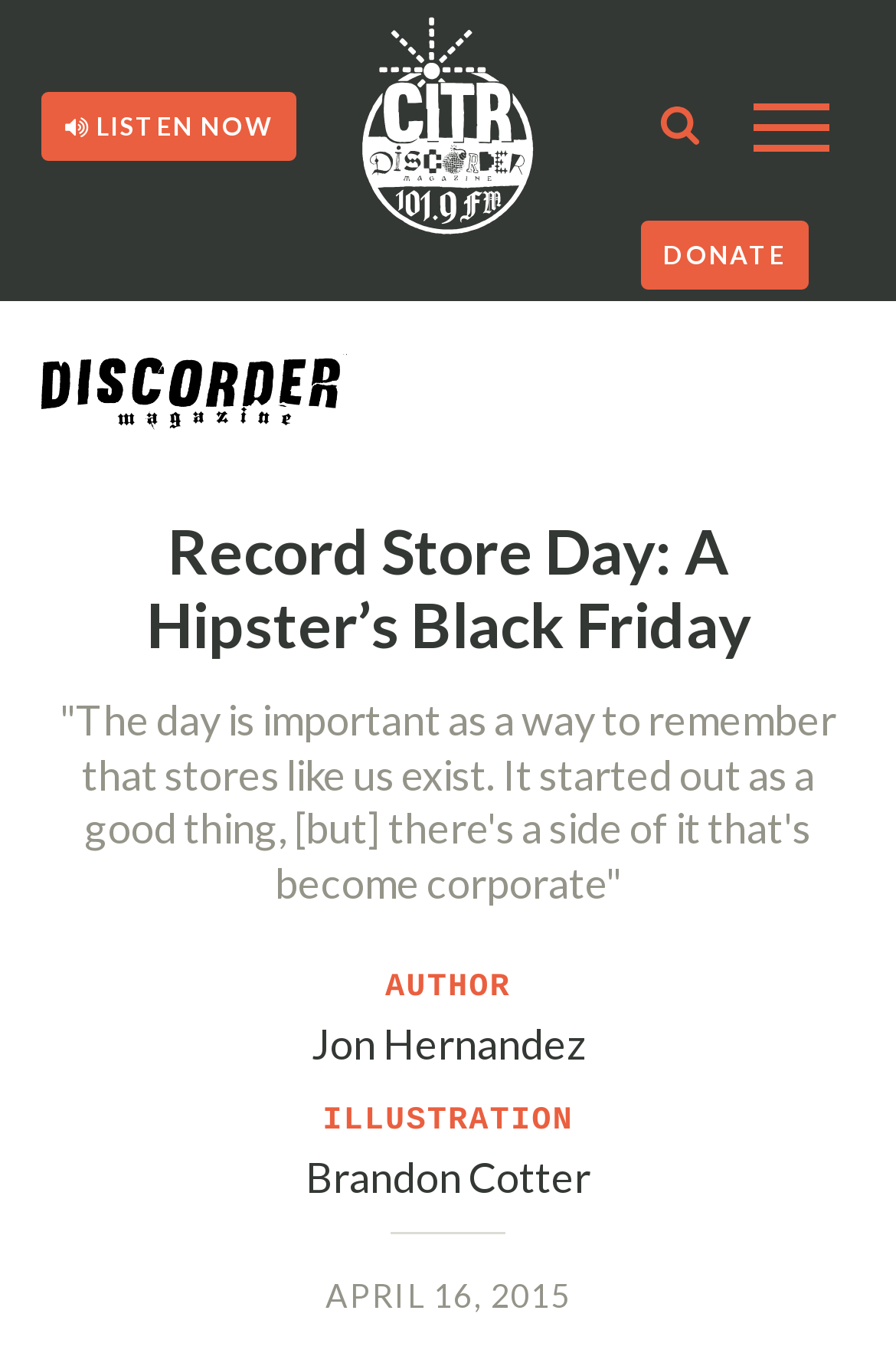Please provide a one-word or short phrase answer to the question:
What is the date of the article?

APRIL 16, 2015